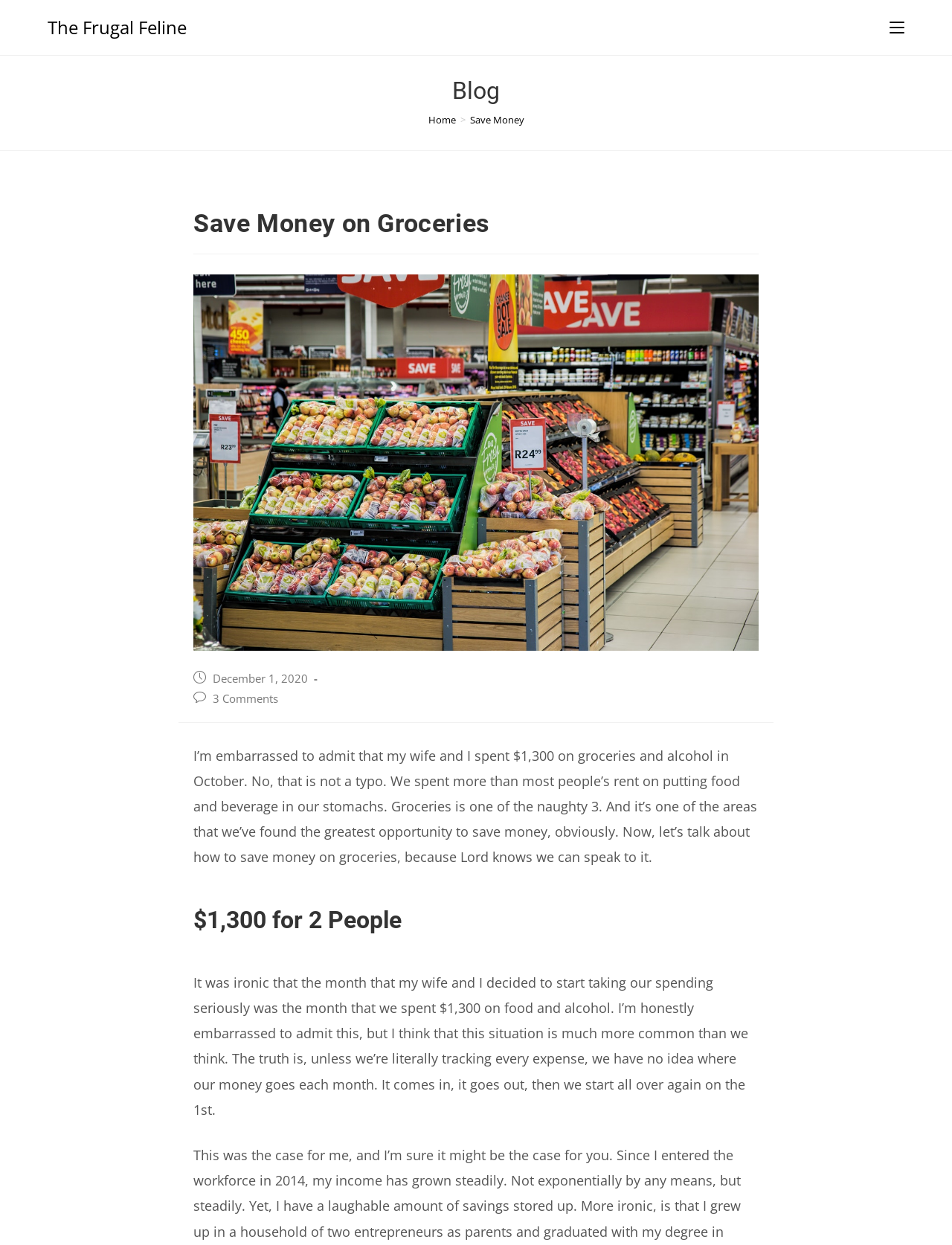How many comments are there on this post?
Use the screenshot to answer the question with a single word or phrase.

3 Comments